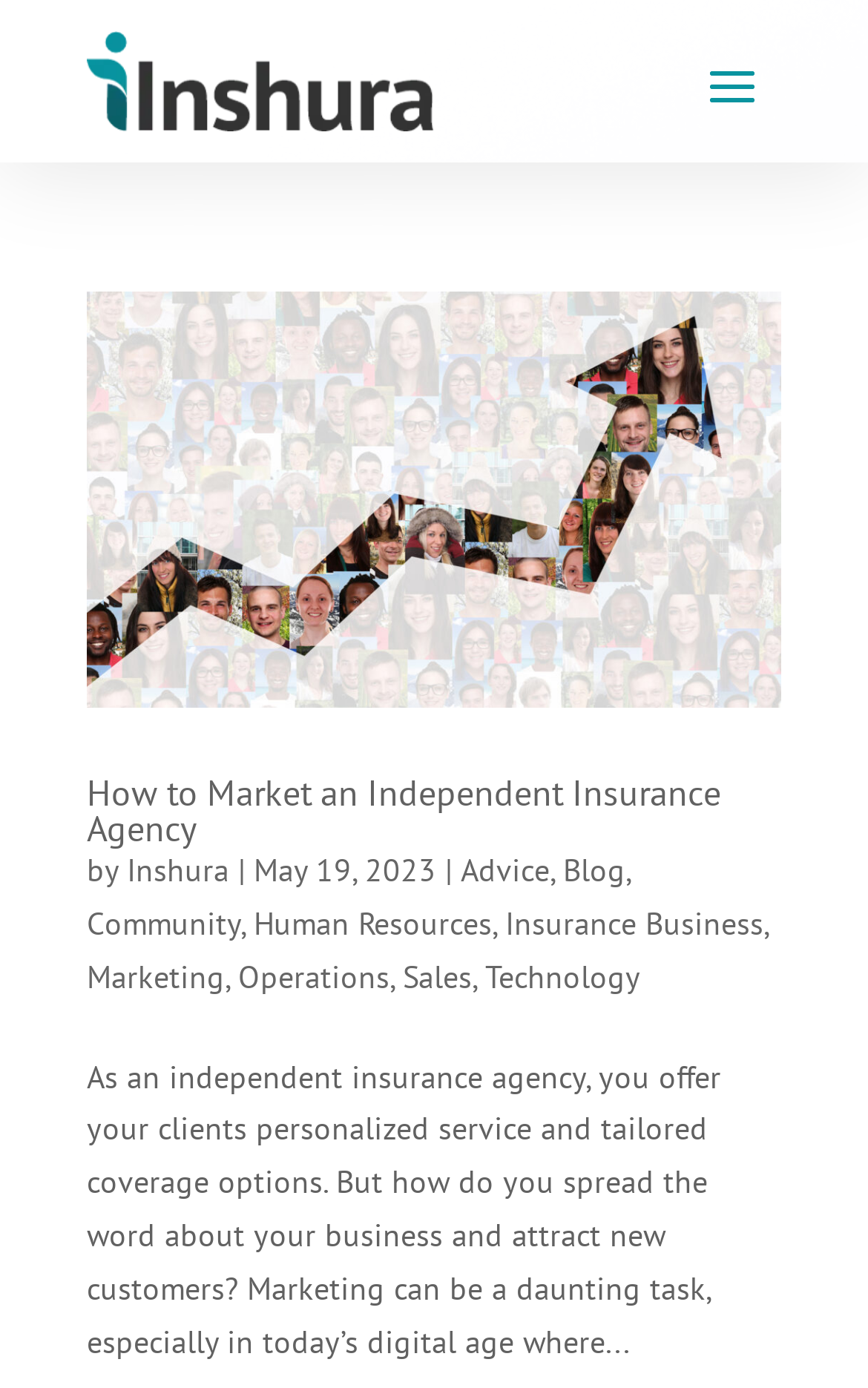Who is the author of the article? Analyze the screenshot and reply with just one word or a short phrase.

Inshura